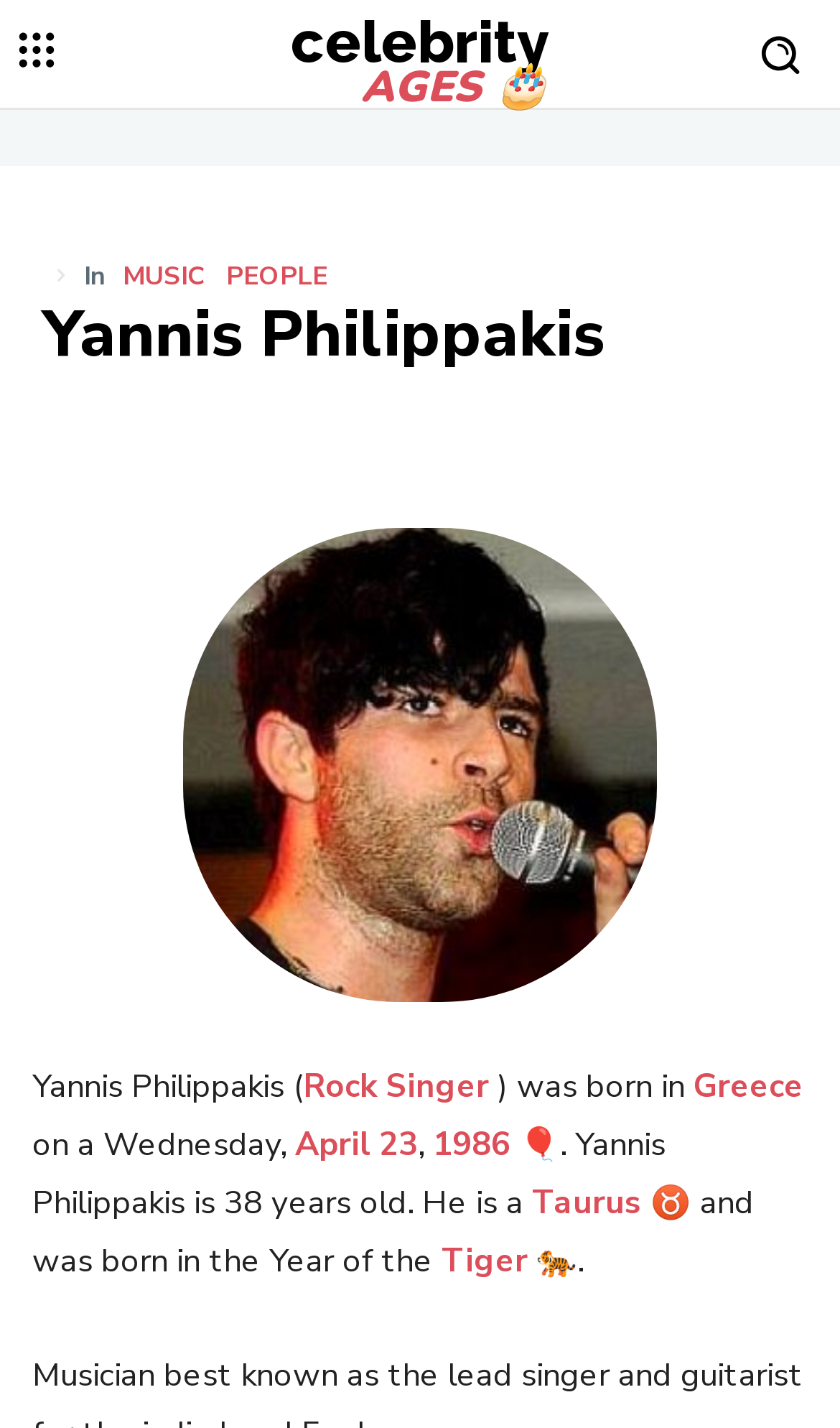Create an elaborate caption for the webpage.

This webpage is about Yannis Philippakis, a popular Rock Singer from Greece. At the top left of the page, there is a small image, and next to it, a link to "Celebrity Ages" with a birthday cake emoji. On the top right, there is another image. Below these elements, there are three links: "MUSIC", "PEOPLE", and "In". 

The main content of the page starts with a heading that reads "Yannis Philippakis". Below the heading, there is a large image of Yannis Philippakis, which takes up most of the page's width. 

To the right of the image, there is a block of text that describes Yannis Philippakis. The text starts with "Yannis Philippakis (" and then mentions his profession as a "Rock Singer". It continues to describe his birthplace as "Greece" and his birthdate as "April 23, 1986", which makes him 38 years old. The text also mentions his zodiac sign as "Taurus" and his birth year as the "Year of the Tiger".